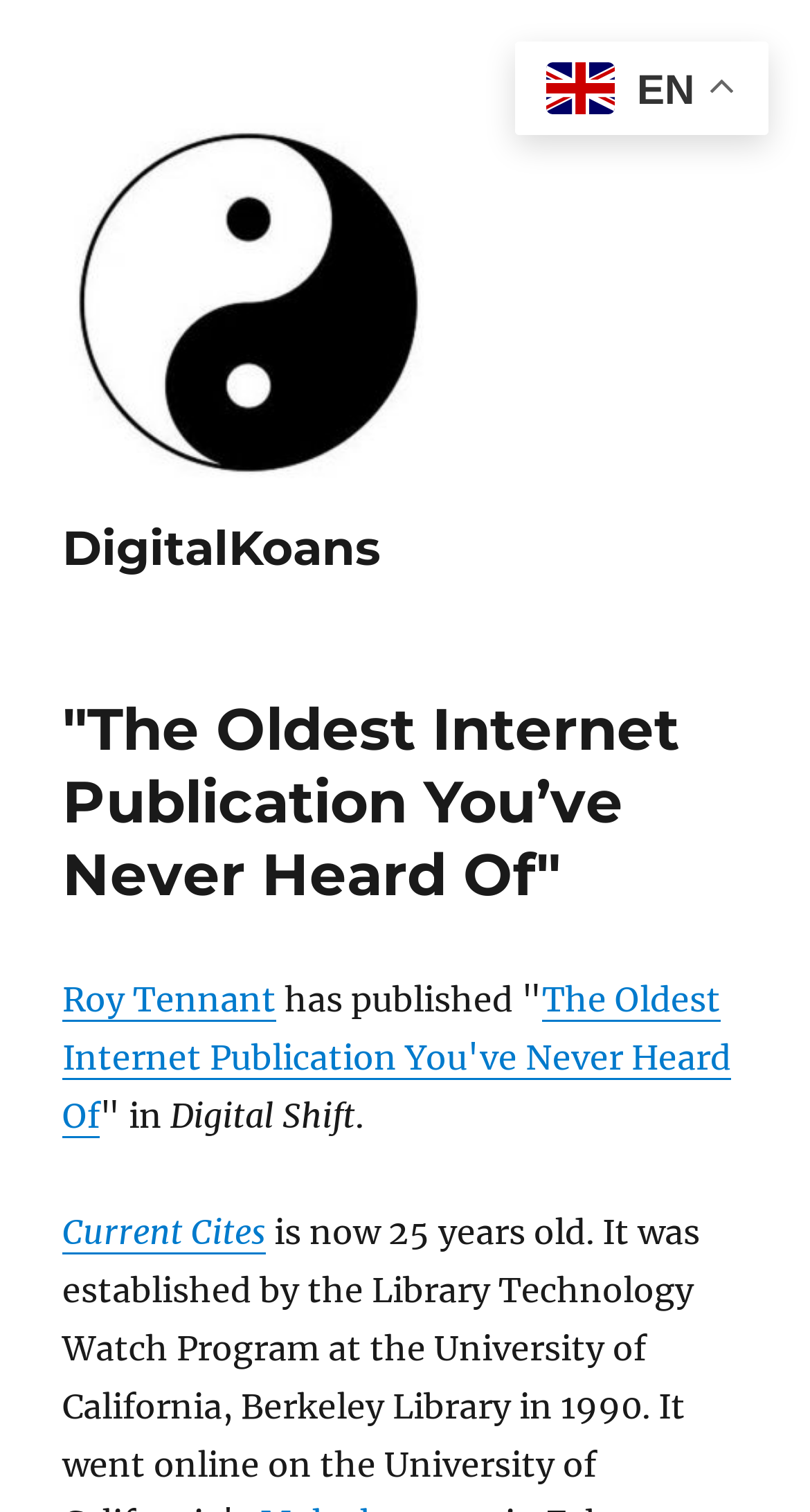Provide a thorough and detailed response to the question by examining the image: 
What is the name of the section?

The name of the section can be found in the static text element with the text 'Digital Shift' which is located below the article's title, indicating that the article is part of the 'Digital Shift' section.